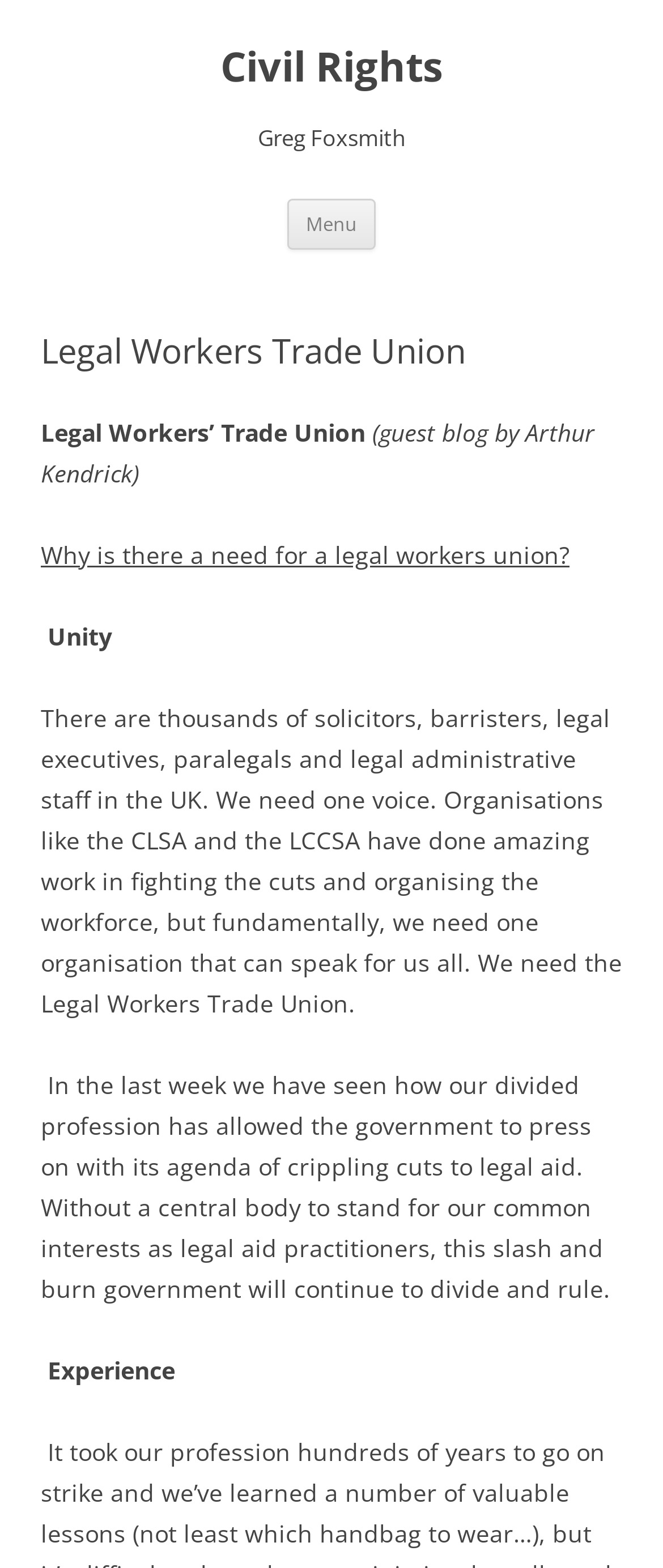What is the location of the 'Menu' button?
Using the image, respond with a single word or phrase.

Top-right